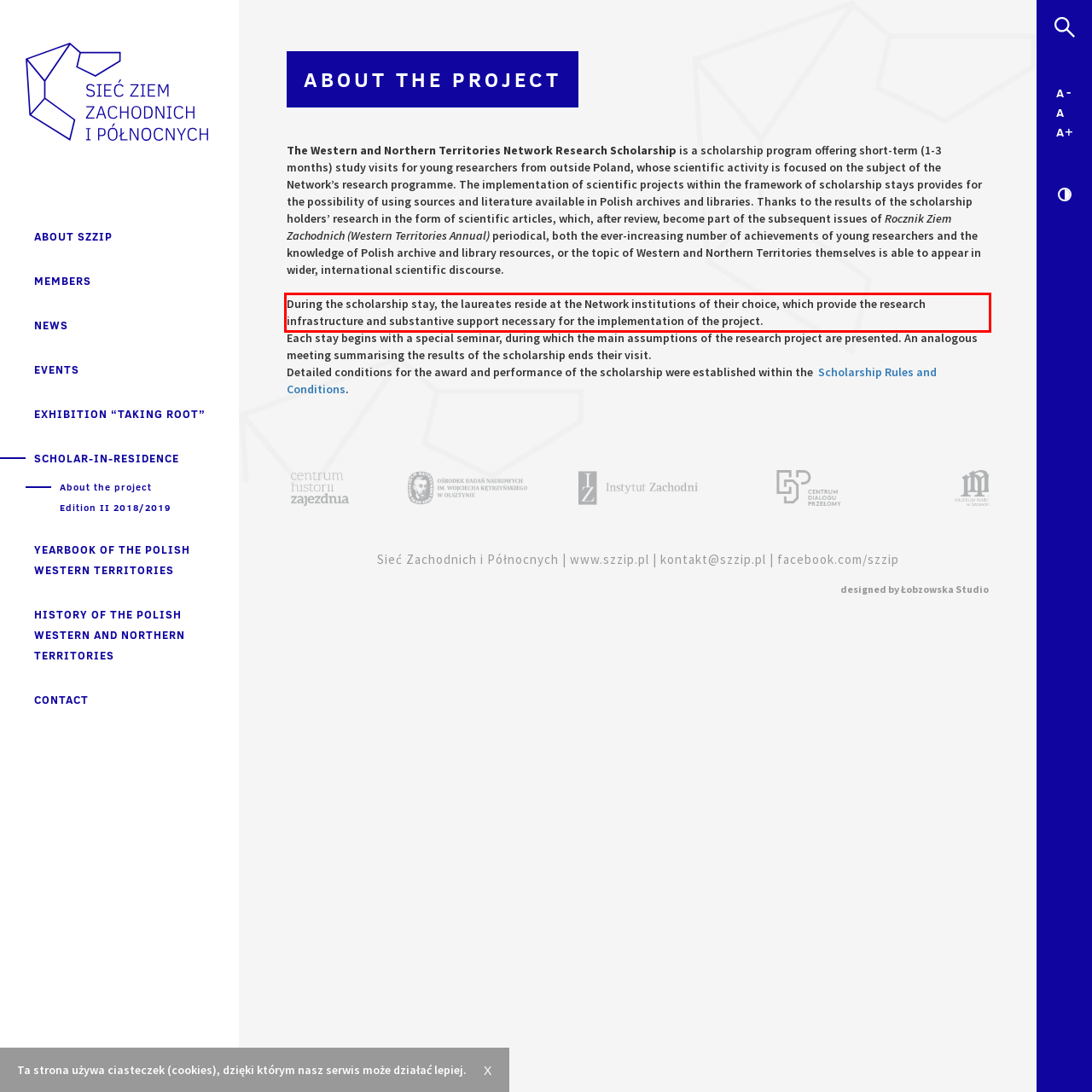You are given a webpage screenshot with a red bounding box around a UI element. Extract and generate the text inside this red bounding box.

During the scholarship stay, the laureates reside at the Network institutions of their choice, which provide the research infrastructure and substantive support necessary for the implementation of the project.